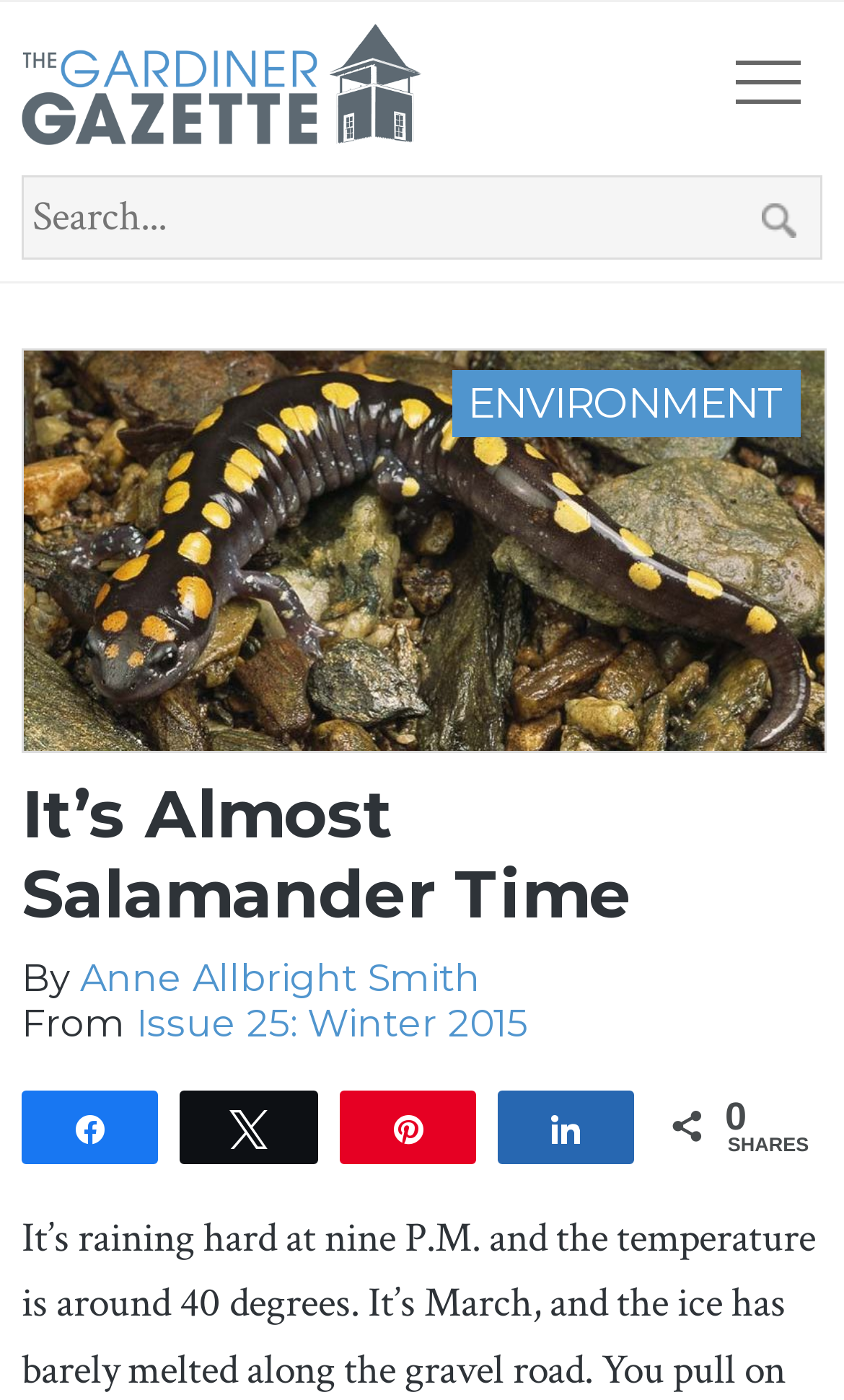Determine the bounding box coordinates for the area that should be clicked to carry out the following instruction: "Visit the 'CBD' page".

None